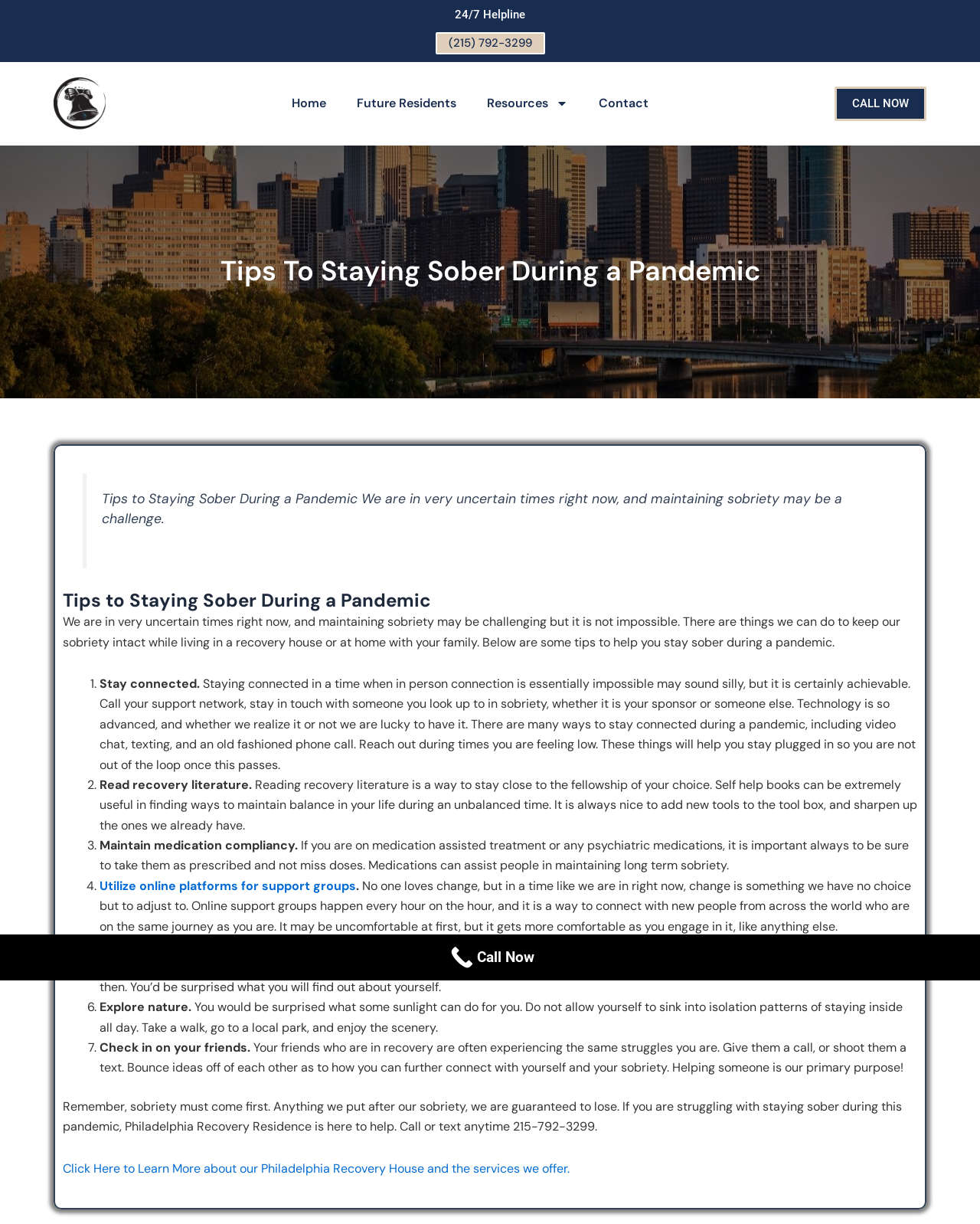Answer the question briefly using a single word or phrase: 
What is the purpose of the Philadelphia Recovery Residence?

To help with staying sober